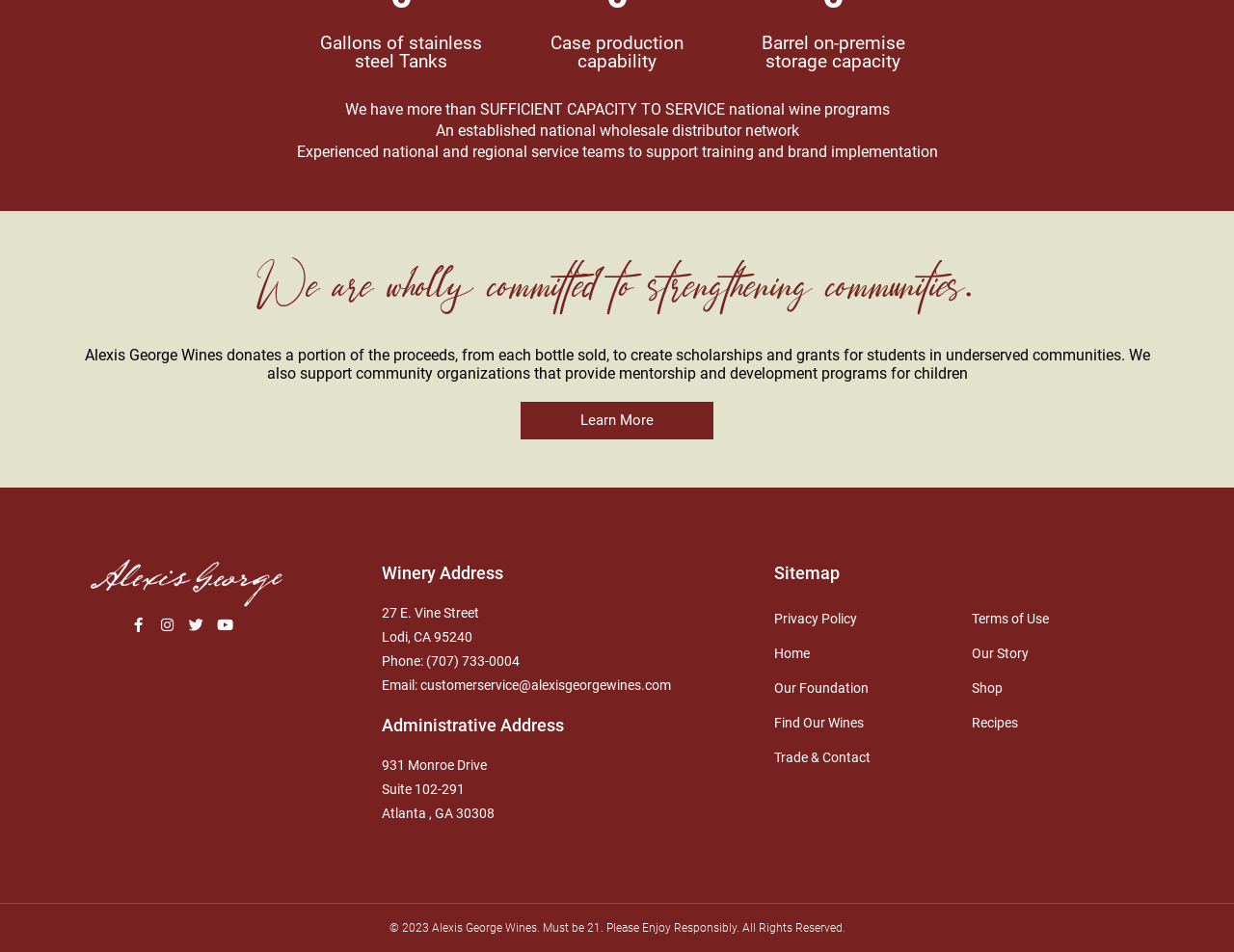What is the capacity of stainless steel tanks?
Relying on the image, give a concise answer in one word or a brief phrase.

Gallons